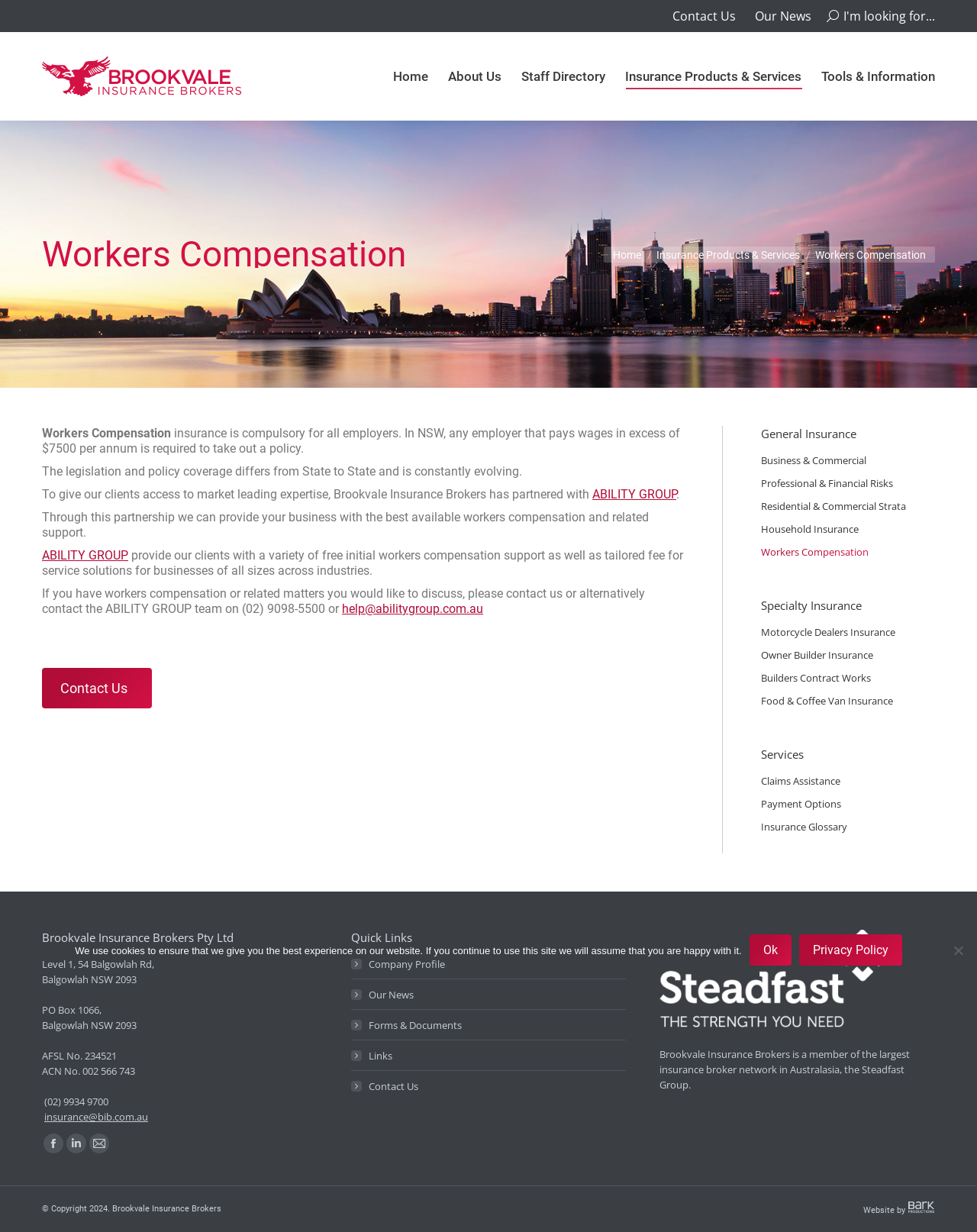Please identify the bounding box coordinates of the area that needs to be clicked to fulfill the following instruction: "Search for something."

[0.846, 0.006, 0.957, 0.02]